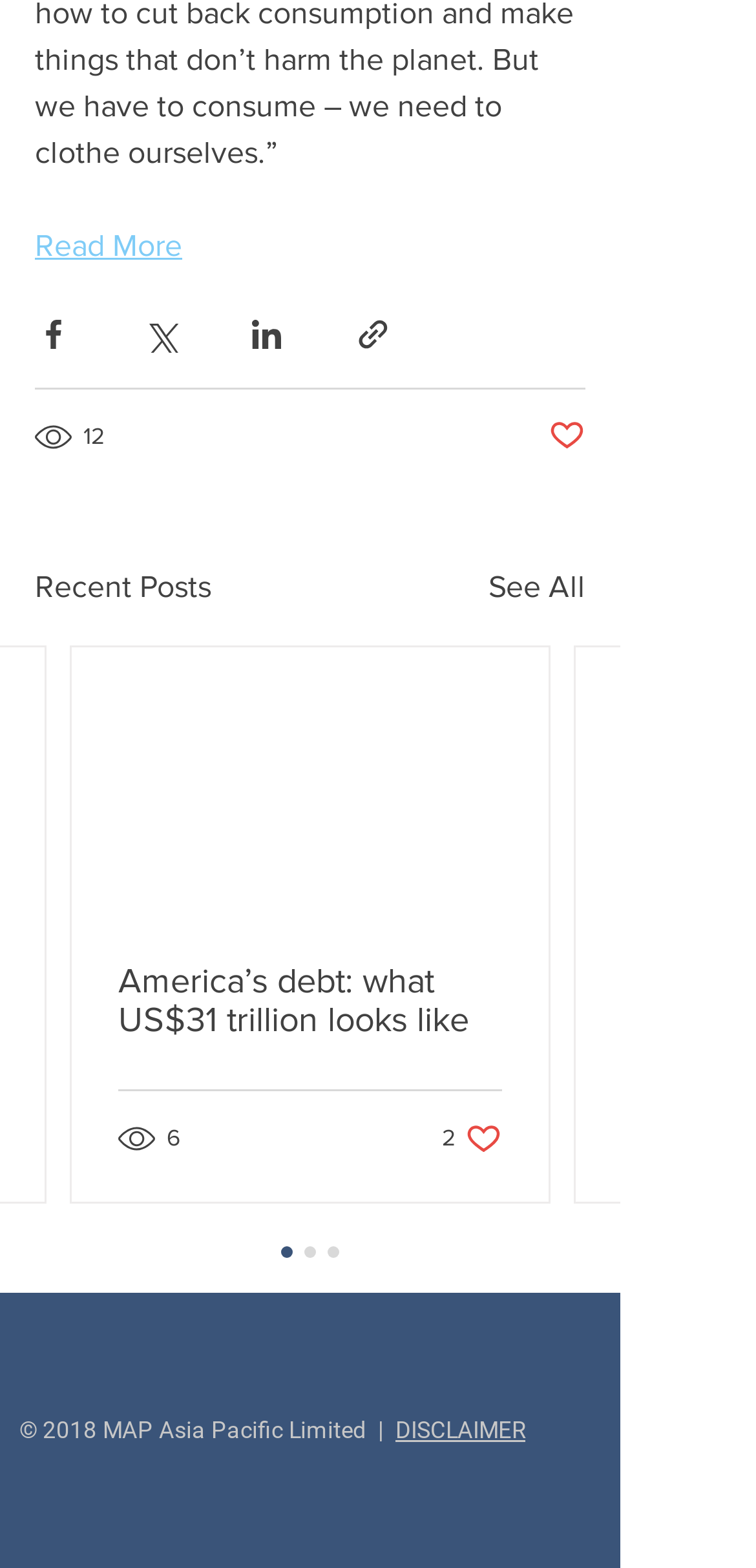Determine the bounding box coordinates of the region that needs to be clicked to achieve the task: "See all recent posts".

[0.646, 0.359, 0.774, 0.389]